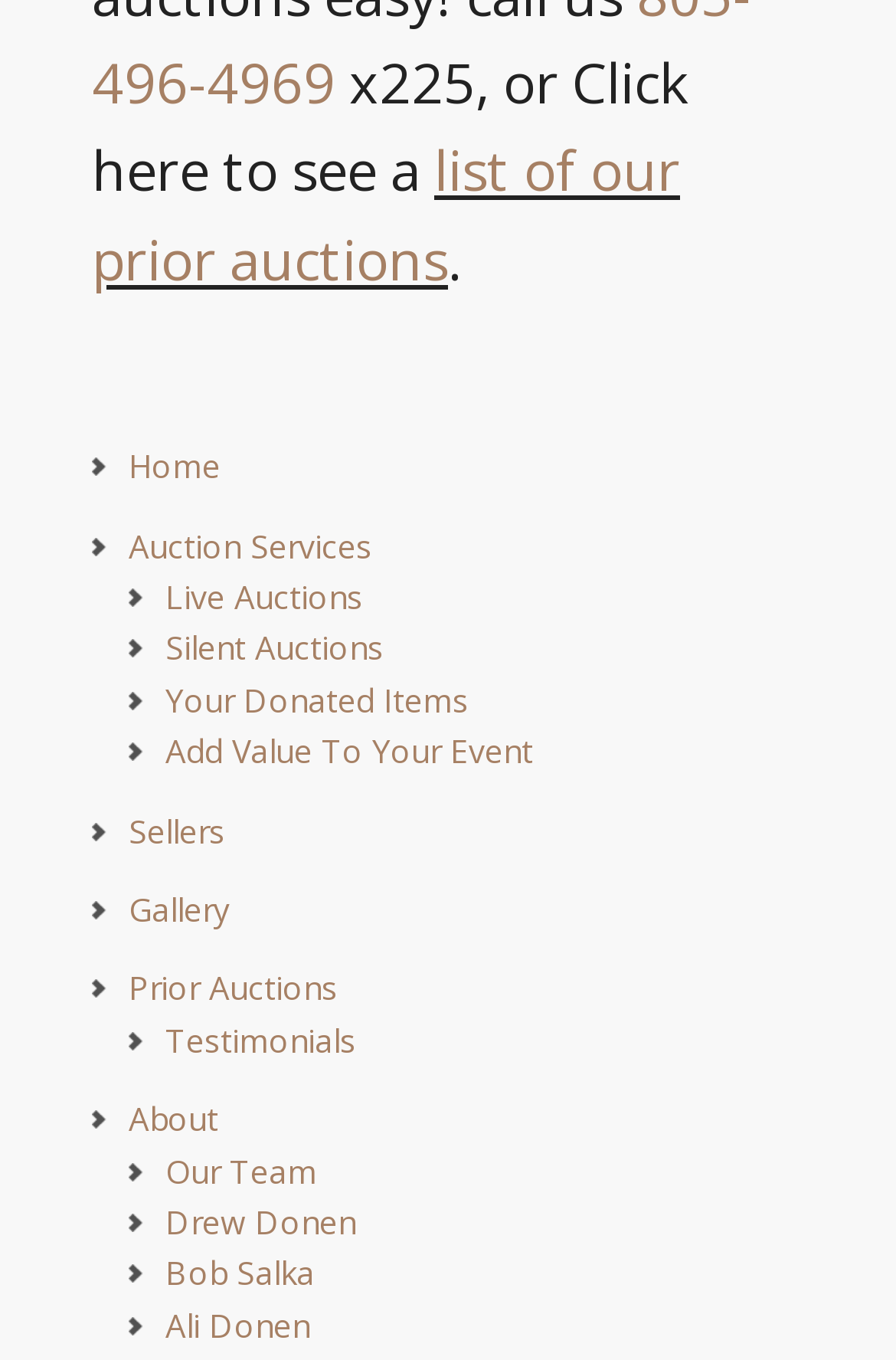Identify the bounding box coordinates of the region I need to click to complete this instruction: "Read testimonials".

[0.185, 0.748, 0.397, 0.78]